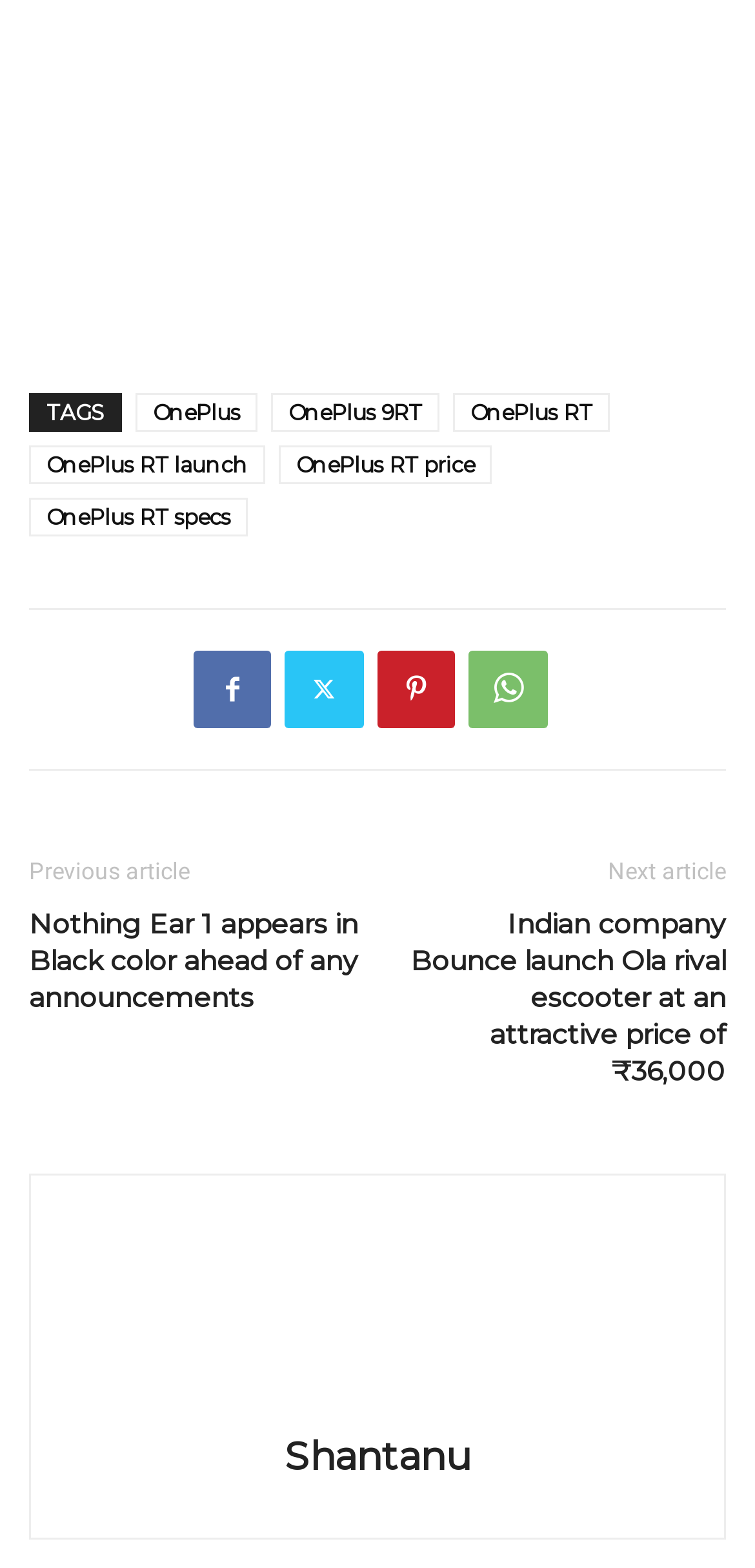Respond to the following question using a concise word or phrase: 
How many links are in the footer?

9